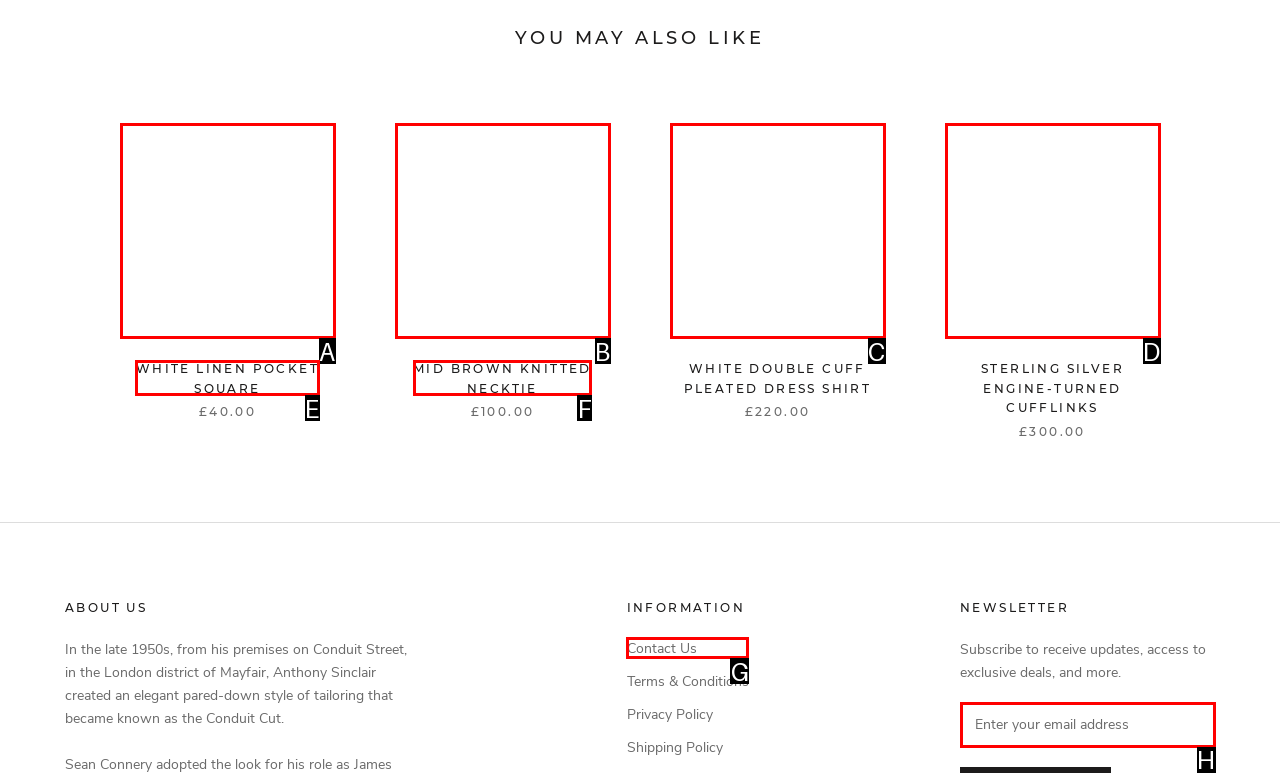Which option should be clicked to execute the following task: Click on the White Linen Pocket Square link? Respond with the letter of the selected option.

A